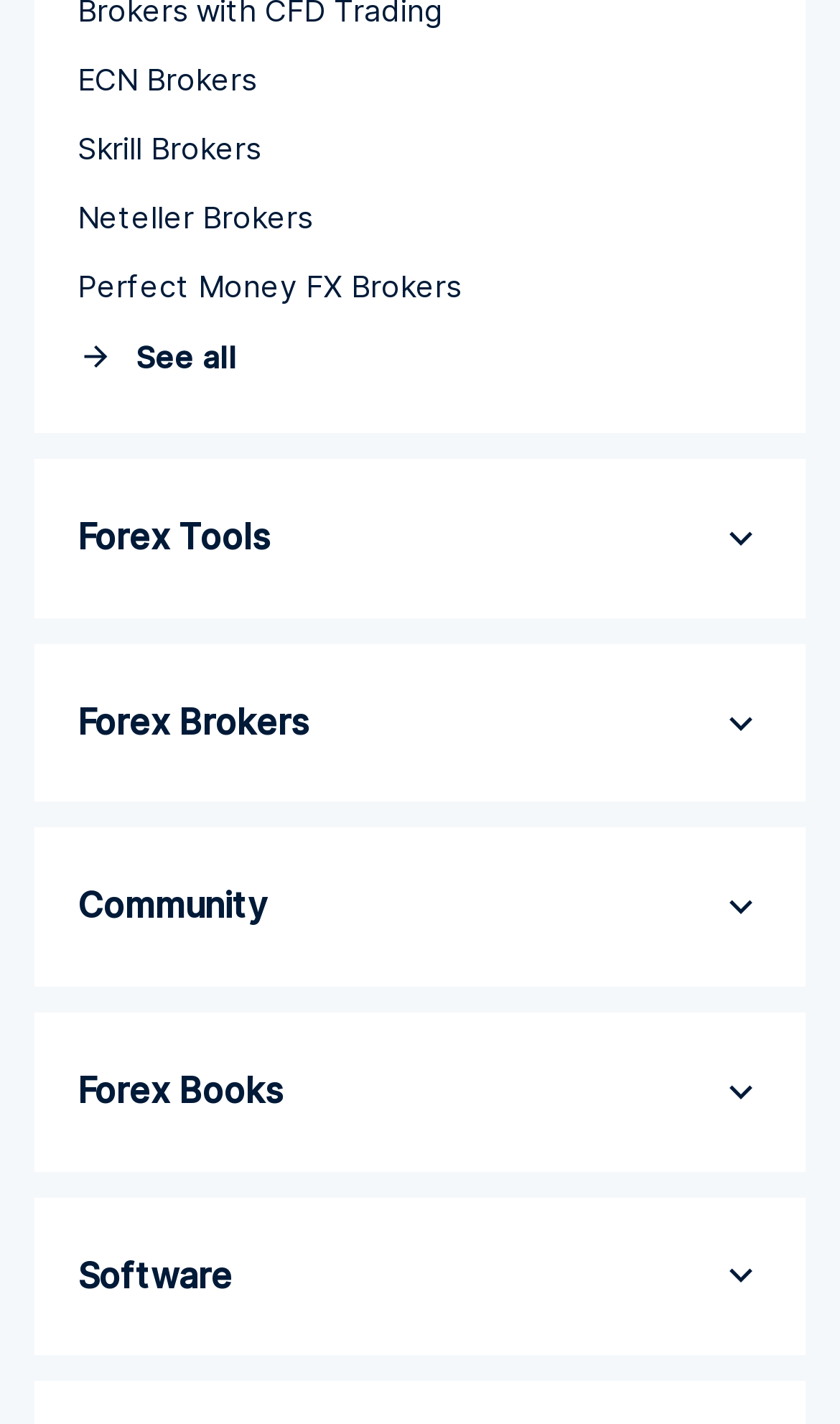Respond to the following question with a brief word or phrase:
How many images are there on the webpage?

7